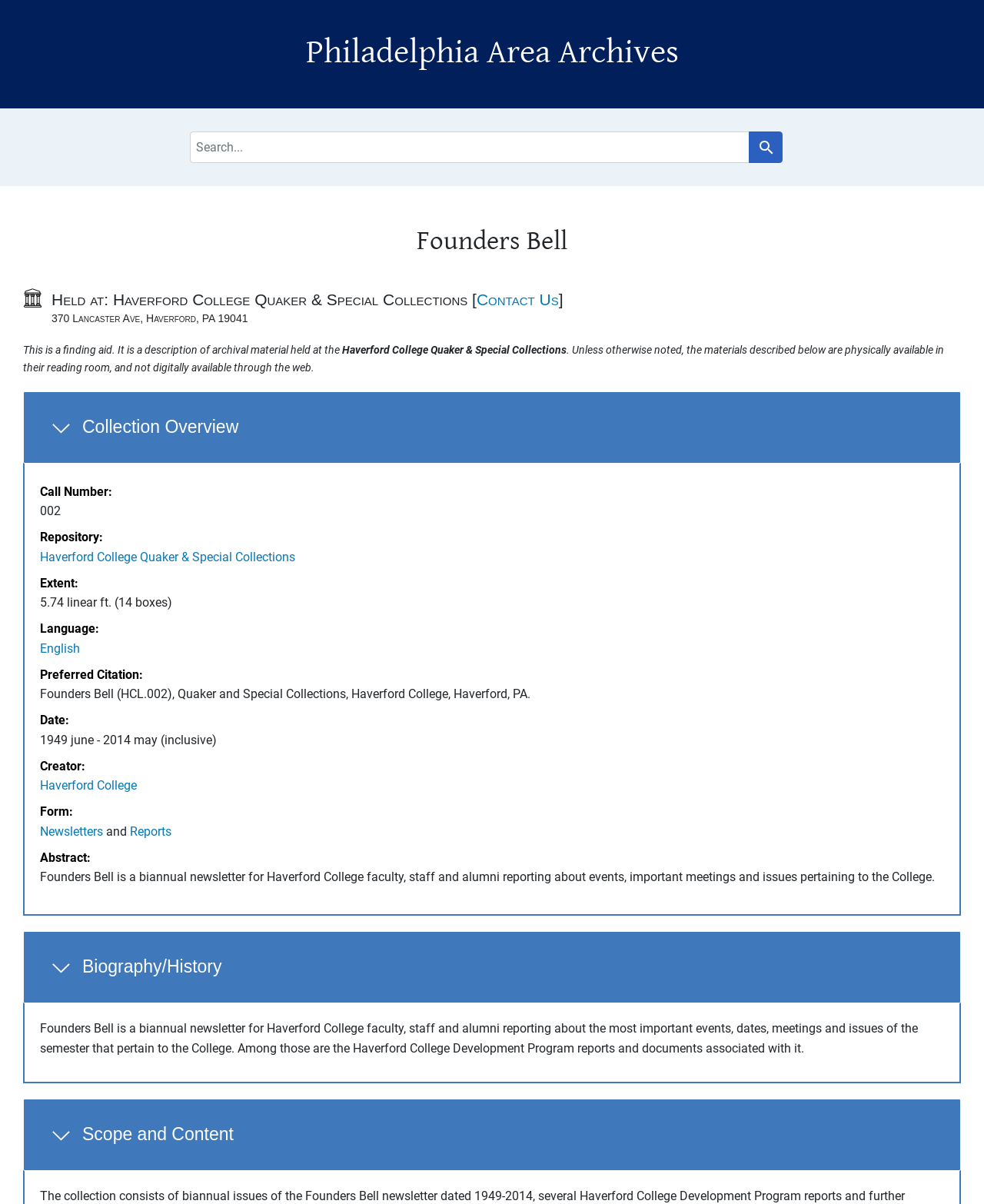Generate a comprehensive description of the webpage.

The webpage is about the Founders Bell archive at Haverford College Quaker & Special Collections. At the top, there are two links, "Skip to search" and "Skip to main content", followed by a heading that reads "Philadelphia Area Archives". Below this, there is a navigation section labeled "Search" with a search bar and a button. 

The main content section is divided into several parts. The first part has a heading "Founders Bell" and provides information about the archive, including its location, contact details, and a description of the materials held. 

Below this, there is a section labeled "Overview and metadata sections" which contains several headings, including "Collection Overview", "Biography/History", and "Scope and Content". Each of these headings has a button that can be expanded to reveal more information. 

The "Collection Overview" section provides metadata about the archive, including its call number, repository, extent, language, and preferred citation. It also lists the dates of the materials, the creator, and the form of the materials. 

The rest of the page is dedicated to providing more detailed information about the archive, including its biography/history and scope/content. The biography/history section provides a description of the Founders Bell newsletter, while the scope/content section provides more information about the types of materials held in the archive.